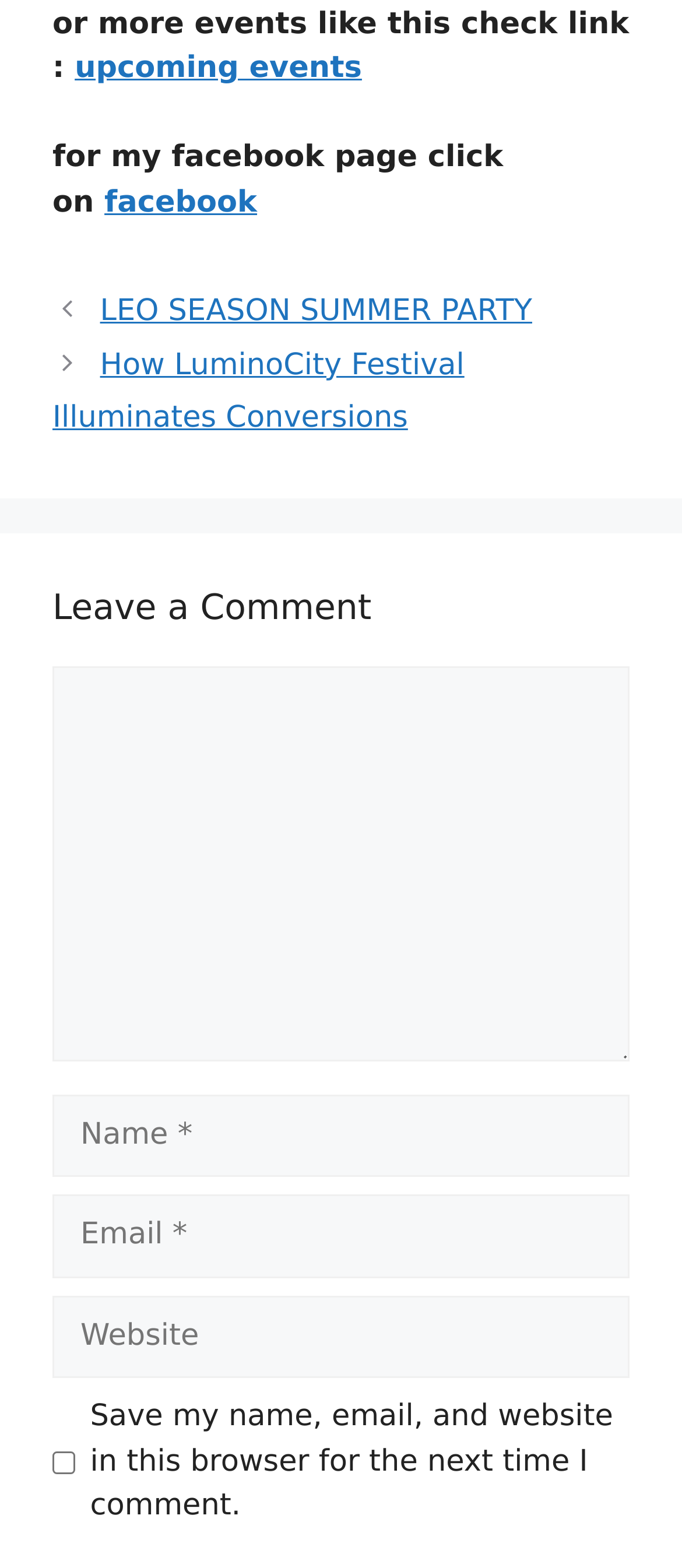Identify the bounding box coordinates for the element you need to click to achieve the following task: "check the save my name checkbox". Provide the bounding box coordinates as four float numbers between 0 and 1, in the form [left, top, right, bottom].

[0.077, 0.925, 0.11, 0.94]